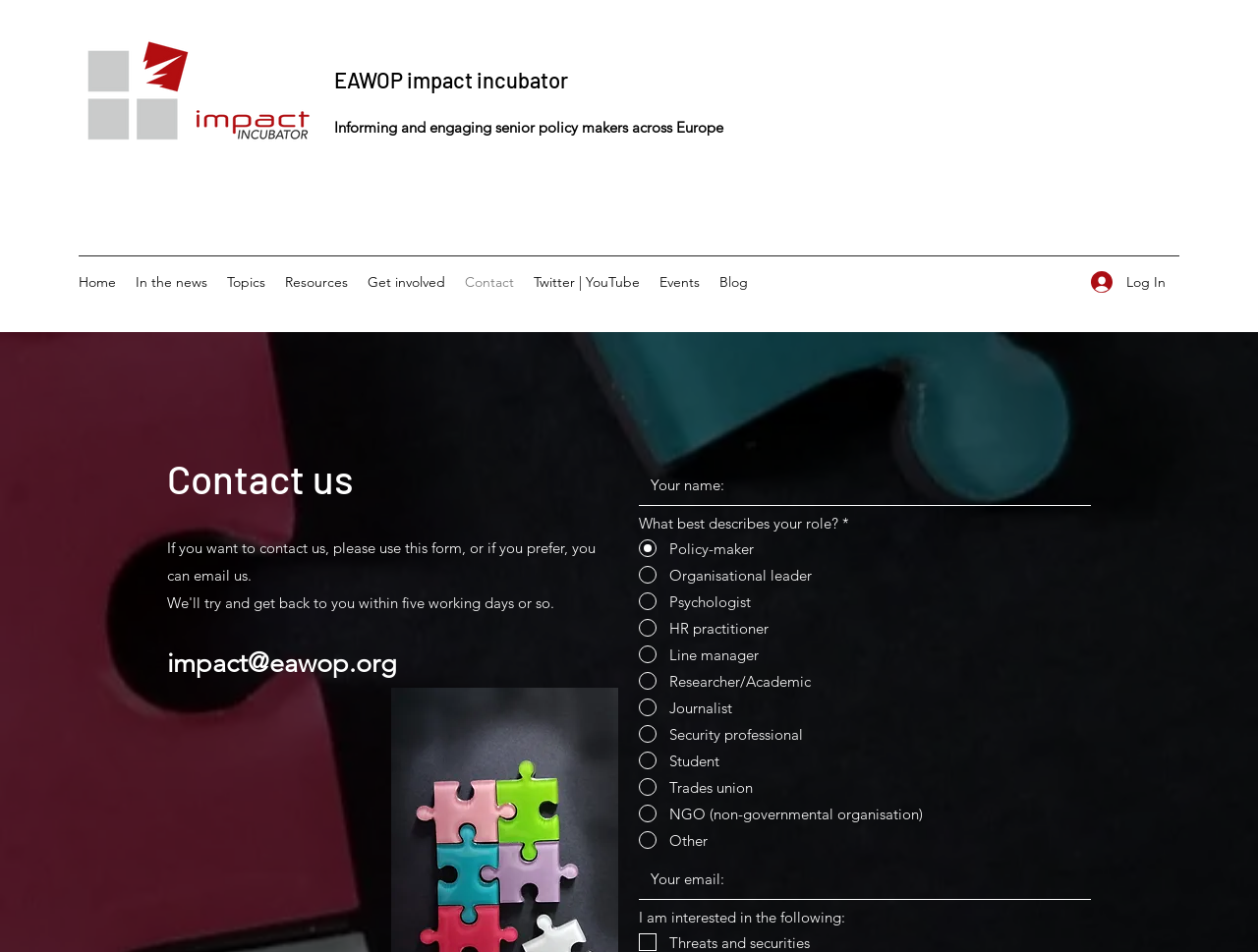Find and specify the bounding box coordinates that correspond to the clickable region for the instruction: "Fill in the Your name field".

[0.508, 0.488, 0.867, 0.532]